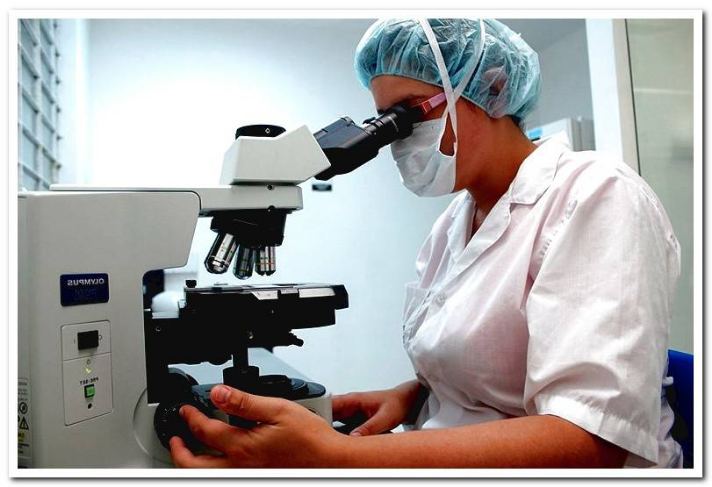Give a one-word or one-phrase response to the question:
What is the purpose of the face mask?

To ensure a sterile environment